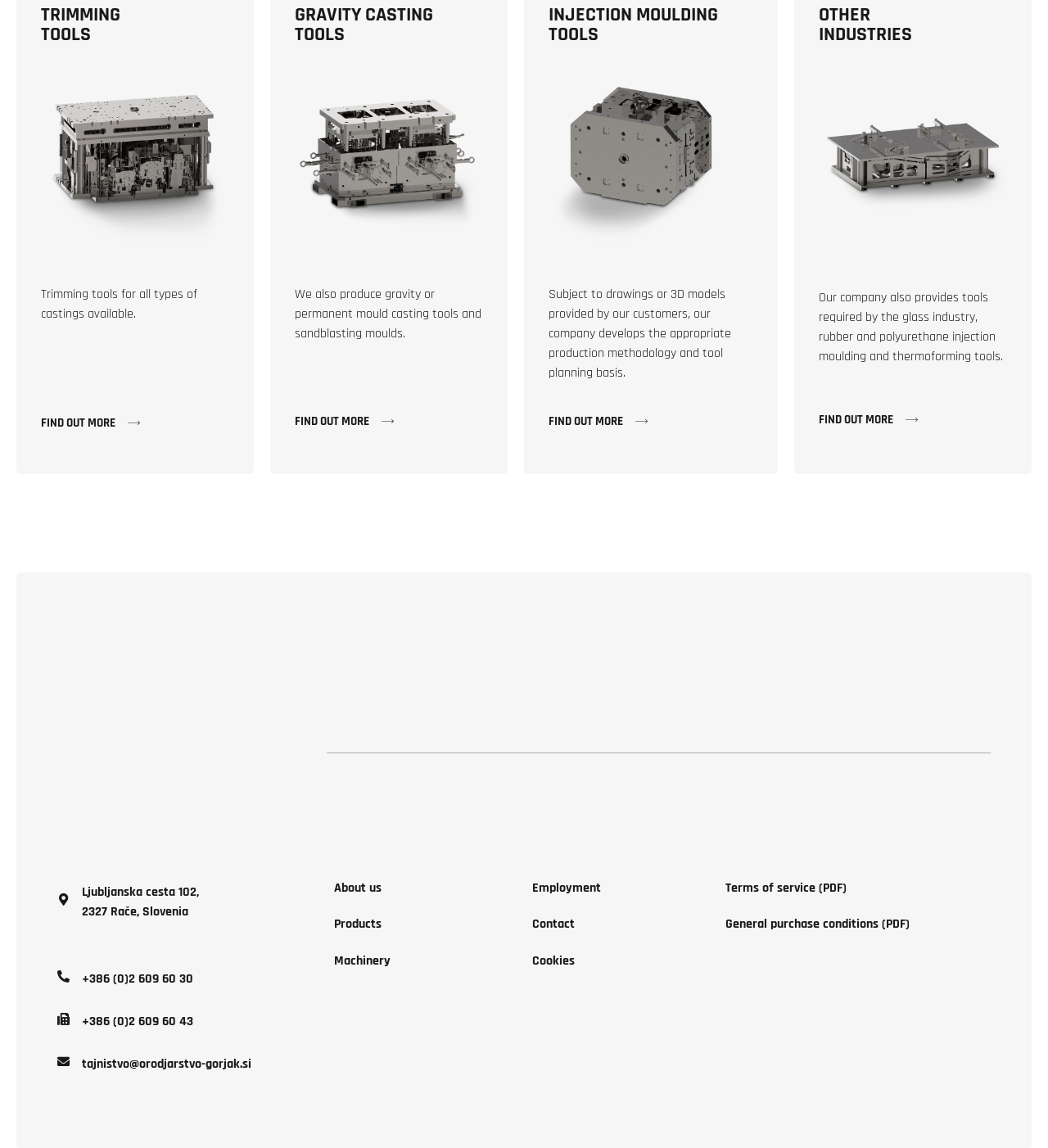What type of tools does the company produce?
Based on the content of the image, thoroughly explain and answer the question.

Based on the webpage, the company produces various types of casting tools, including trimming tools, gravity casting tools, injection moulding tools, and tools for other industries.